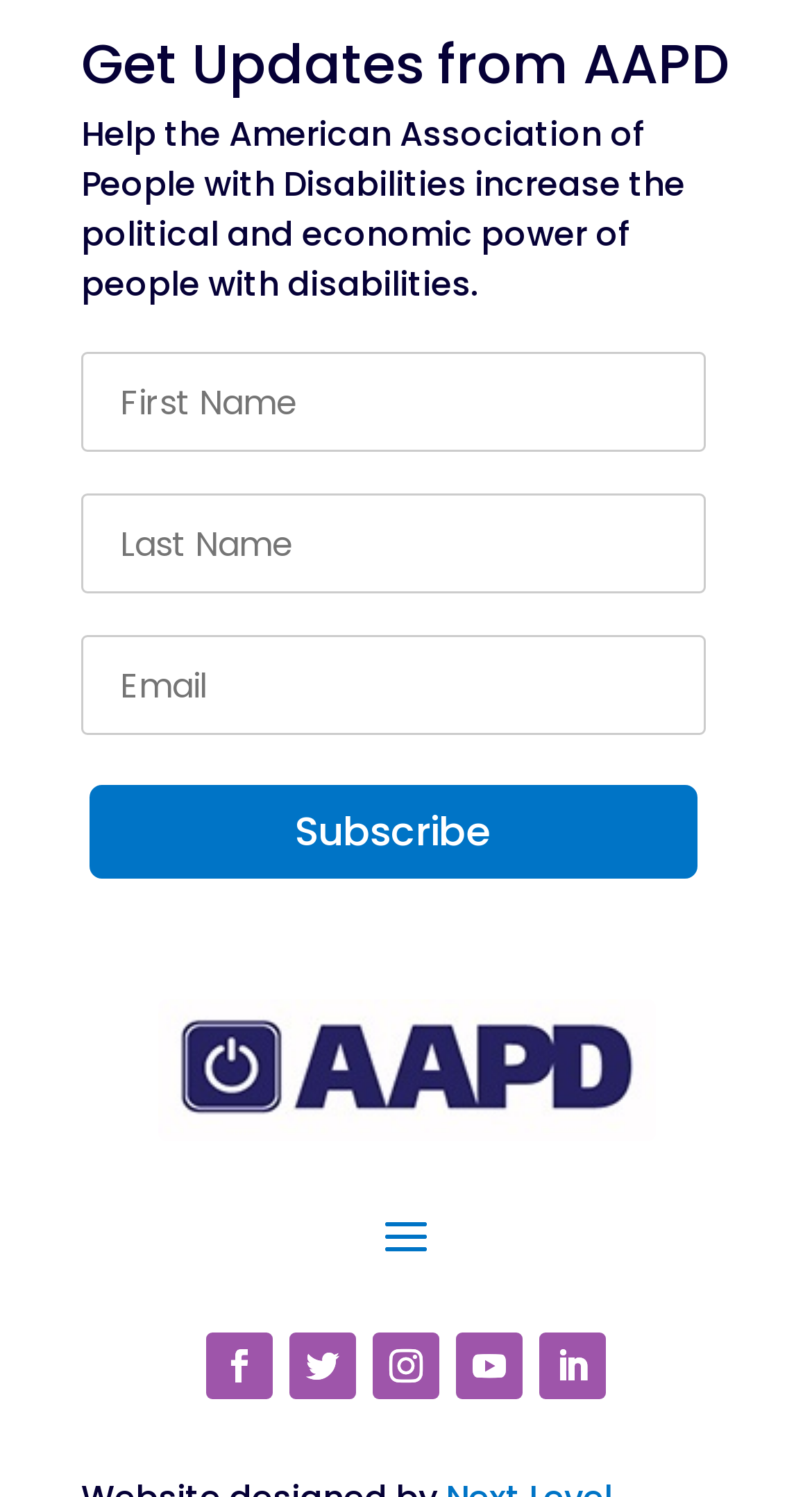Please provide a comprehensive response to the question below by analyzing the image: 
How many social media links are present?

There are five links at the bottom of the page, each represented by a different icon, which appear to be links to the organization's social media profiles.